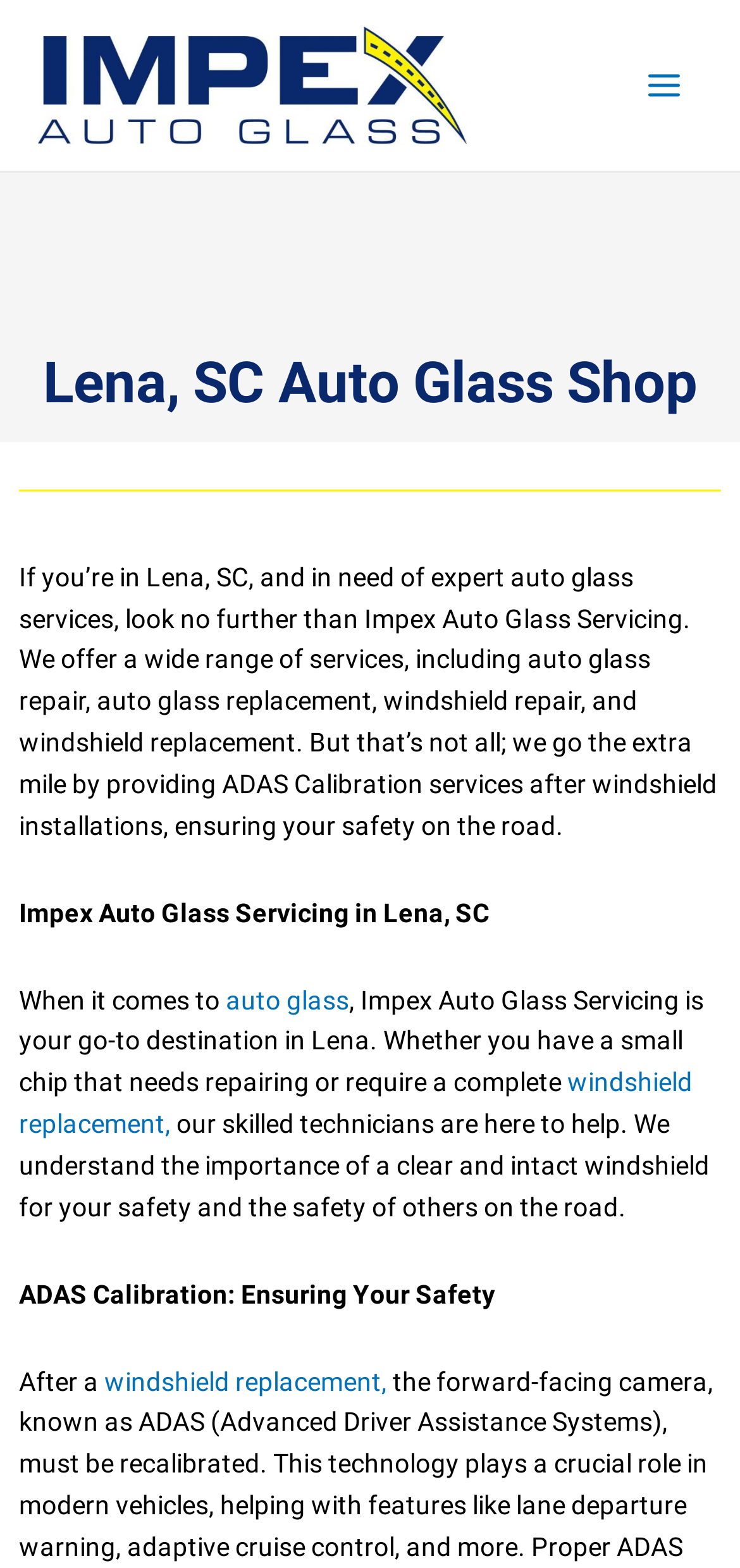Summarize the webpage with intricate details.

The webpage is about Impex Auto Glass Servicing, an auto glass shop in Lena, SC. At the top left, there is a logo image and a link. On the top right, there is a main menu button with an image. Below the logo, the title "Lena, SC Auto Glass Shop" is prominently displayed. 

The main content of the webpage is divided into sections. The first section describes the services offered by Impex Auto Glass Servicing, including auto glass repair, replacement, windshield repair, and windshield replacement, as well as ADAS Calibration services. This section is located in the middle of the page and spans almost the entire width.

Below this section, there is a heading "Impex Auto Glass Servicing in Lena, SC" followed by a paragraph of text that describes the importance of auto glass services and how Impex Auto Glass Servicing is the go-to destination in Lena. This paragraph contains links to "auto glass" and "windshield replacement".

The next section is titled "ADAS Calibration: Ensuring Your Safety" and describes the importance of ADAS Calibration after windshield installations. This section is located near the bottom of the page and is preceded by a paragraph of text that mentions windshield replacement.